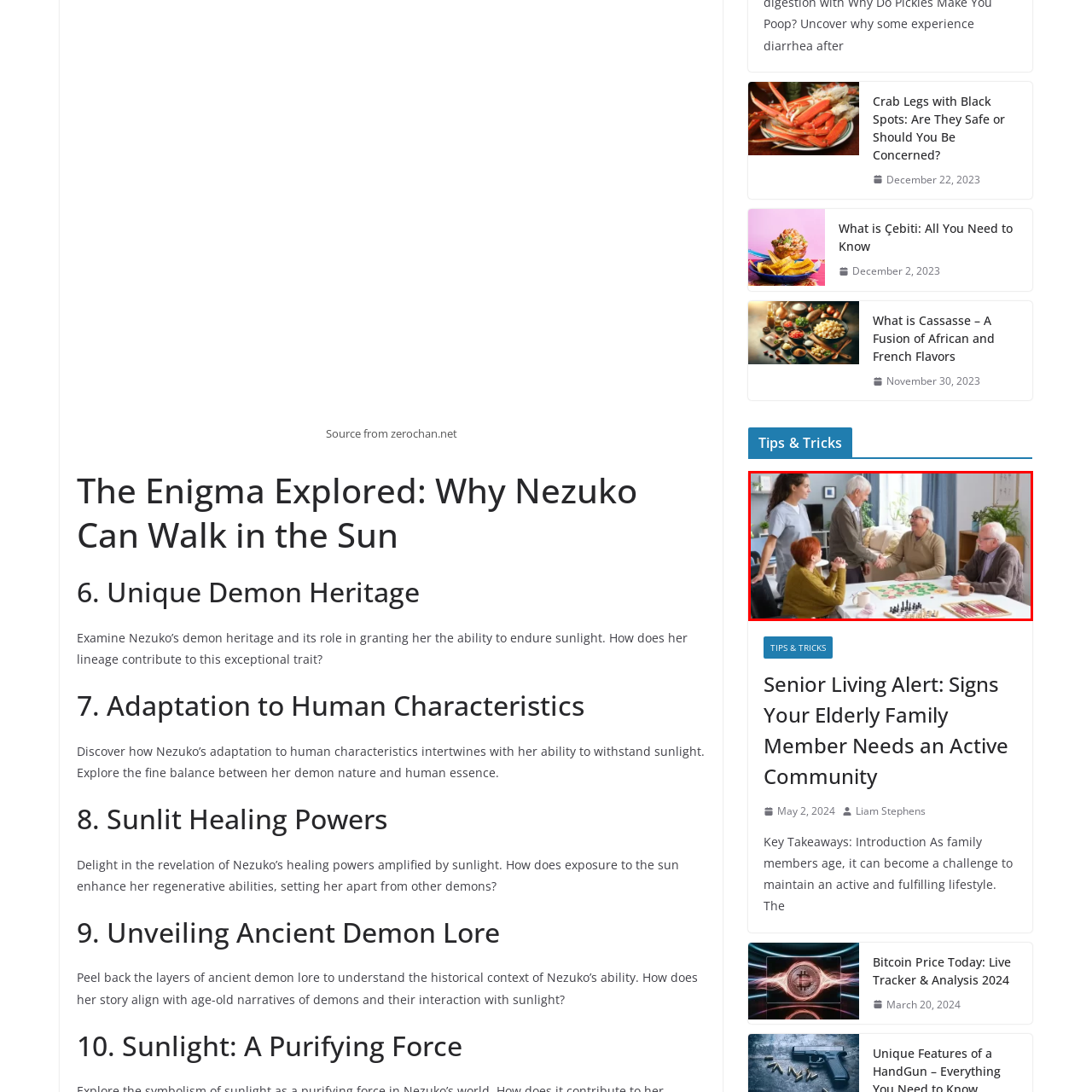What is the caregiver wearing?
Examine the image within the red bounding box and provide a comprehensive answer to the question.

The caregiver in the background is wearing scrubs, which suggests that they are a medical professional or someone who works in a healthcare setting.